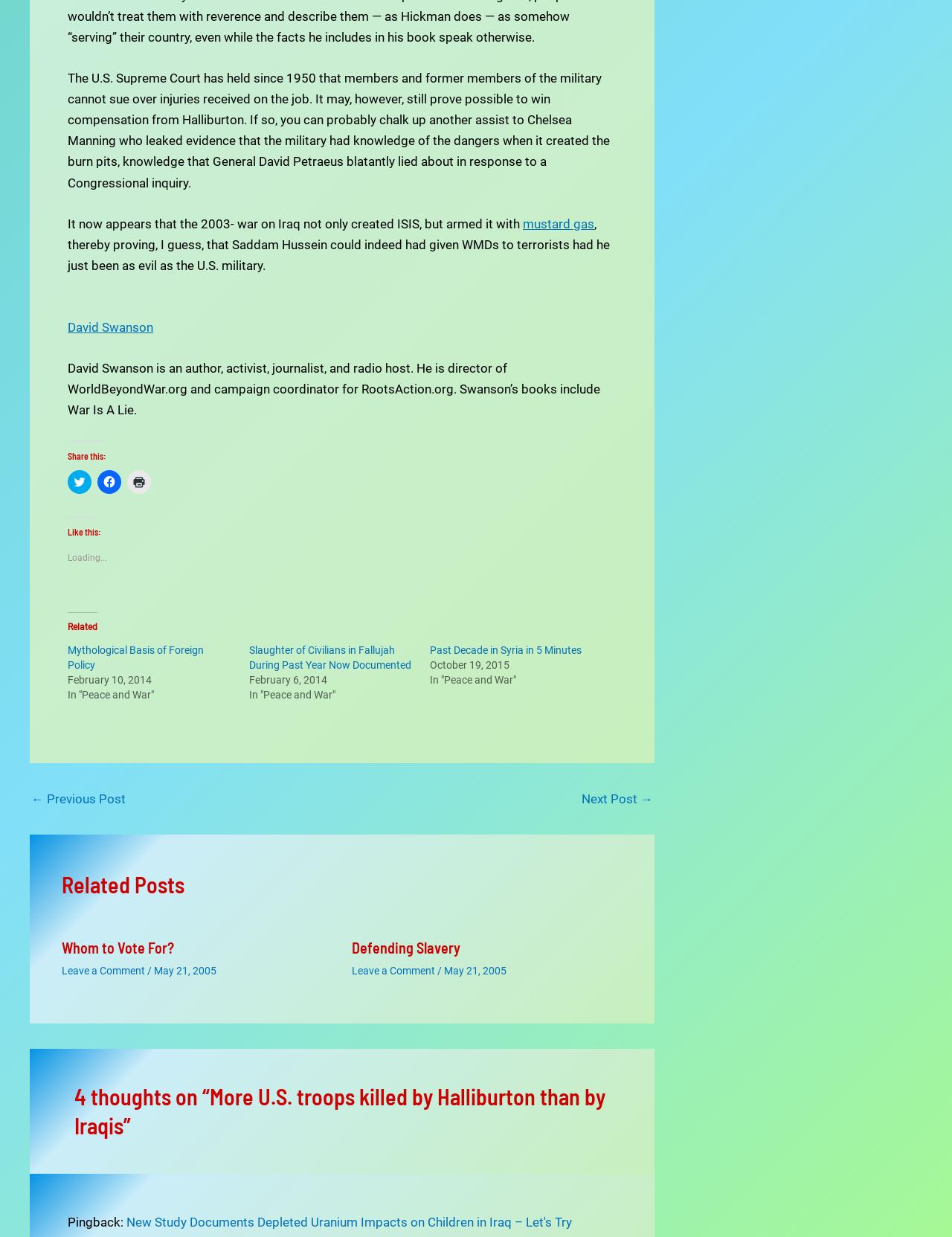What is the topic of the article?
Please provide a detailed and thorough answer to the question.

The article discusses the topic of Halliburton and the Iraq war, specifically mentioning how members and former members of the military cannot sue over injuries received on the job, and how Chelsea Manning's leak of evidence may help win compensation from Halliburton.